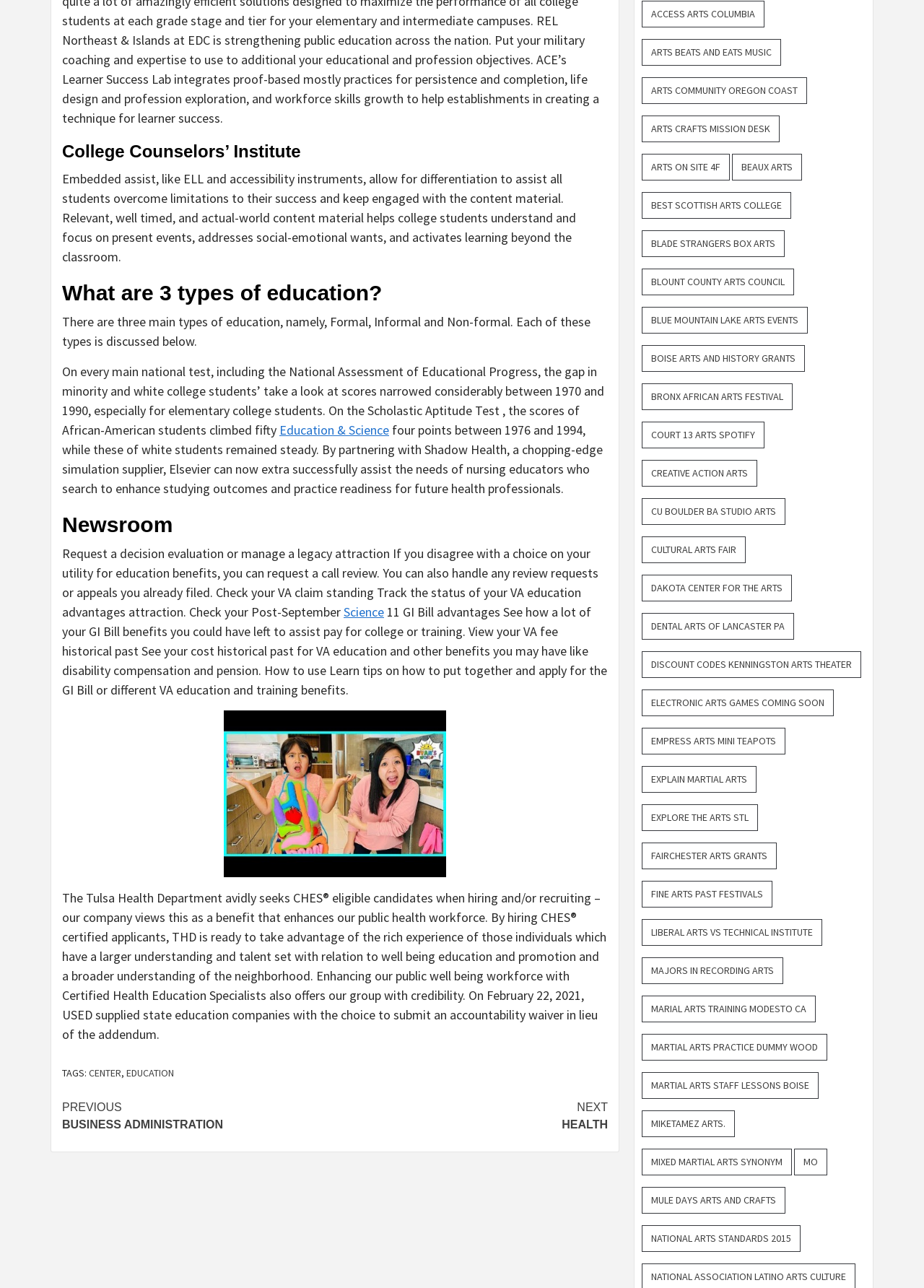What is the purpose of the 'Request a decision review' section?
Please answer using one word or phrase, based on the screenshot.

To manage VA education benefits